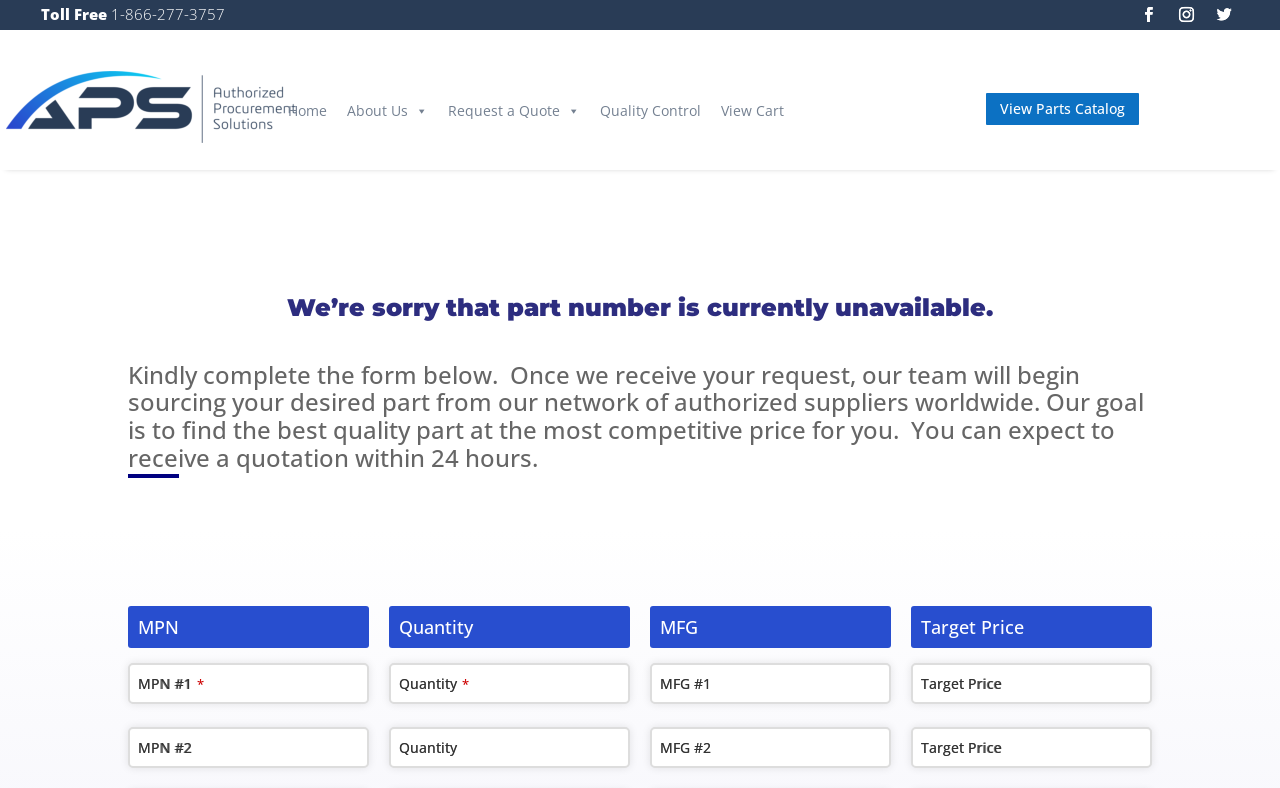Given the element description 1-866-277-3757, specify the bounding box coordinates of the corresponding UI element in the format (top-left x, top-left y, bottom-right x, bottom-right y). All values must be between 0 and 1.

[0.086, 0.005, 0.175, 0.03]